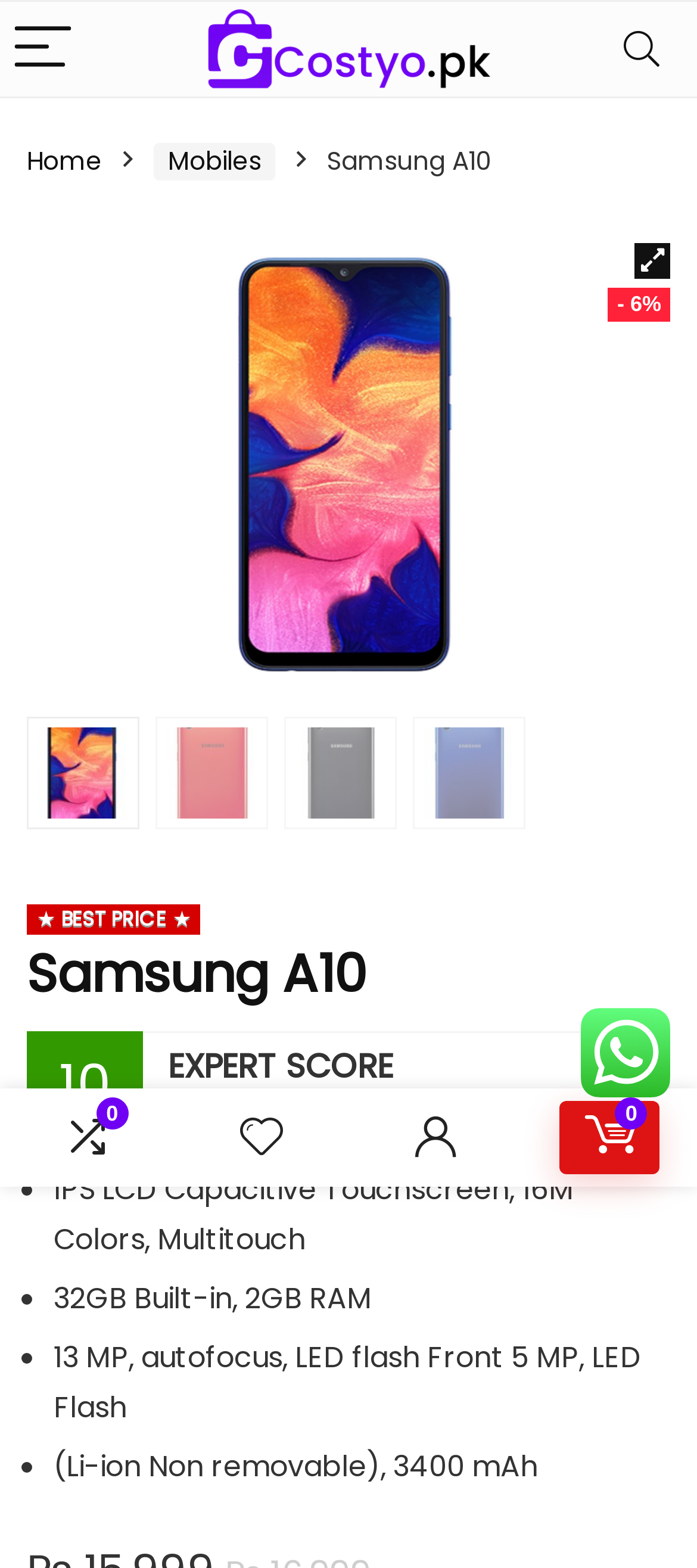Find the bounding box of the UI element described as: "Home". The bounding box coordinates should be given as four float values between 0 and 1, i.e., [left, top, right, bottom].

[0.038, 0.091, 0.146, 0.114]